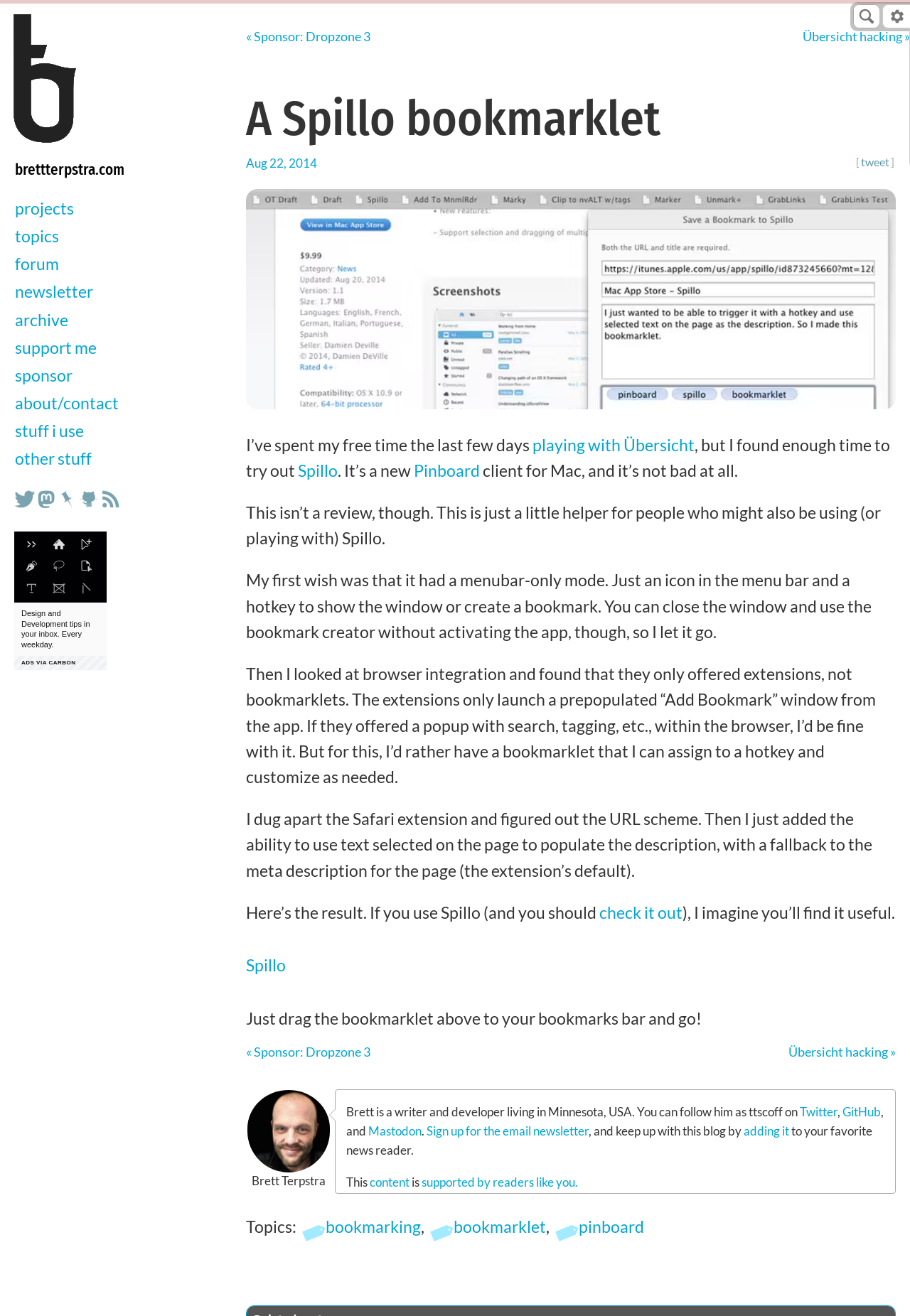Provide a brief response using a word or short phrase to this question:
What is the topic of the blog post?

Spillo bookmarklet